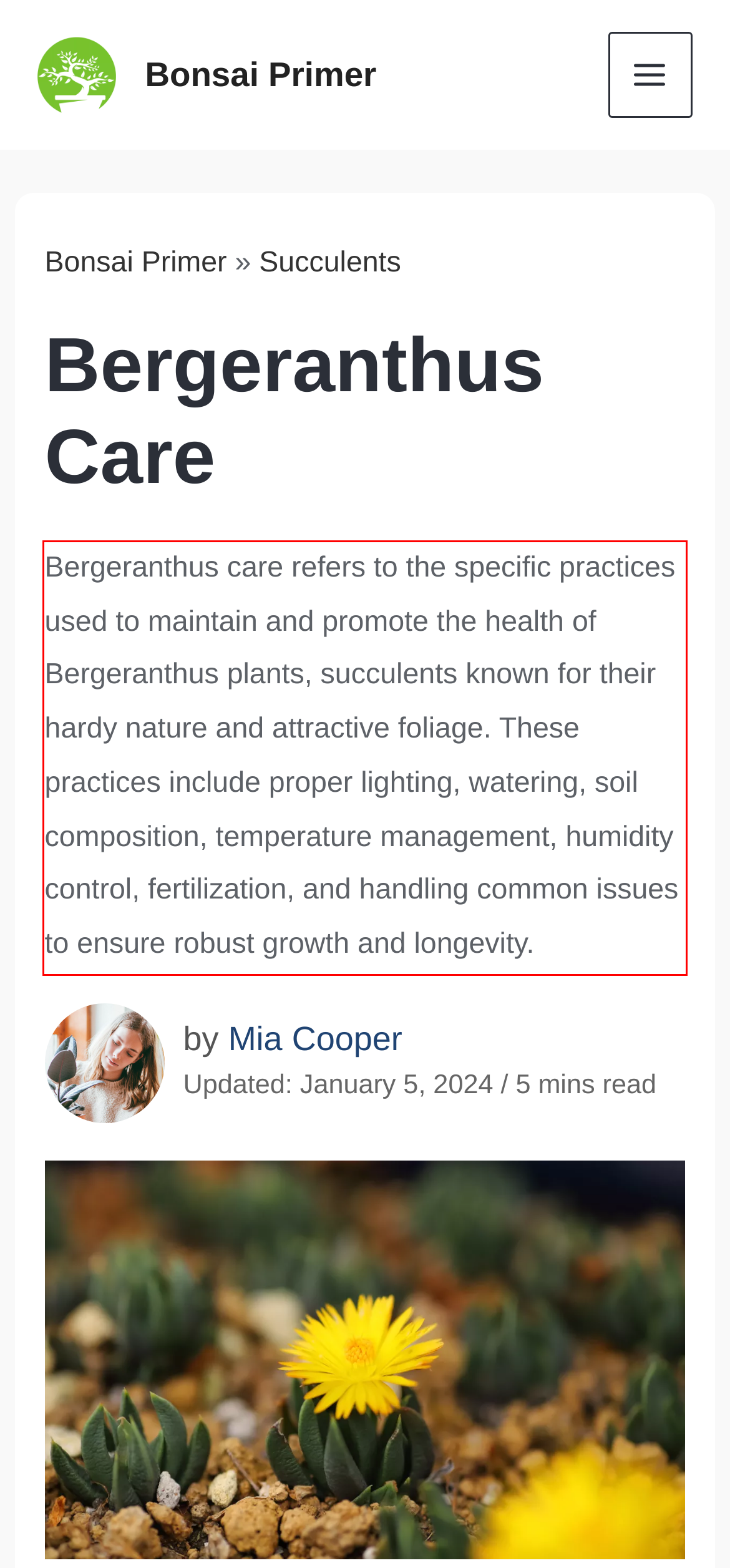The screenshot provided shows a webpage with a red bounding box. Apply OCR to the text within this red bounding box and provide the extracted content.

Bergeranthus care refers to the specific practices used to maintain and promote the health of Bergeranthus plants, succulents known for their hardy nature and attractive foliage. These practices include proper lighting, watering, soil composition, temperature management, humidity control, fertilization, and handling common issues to ensure robust growth and longevity.